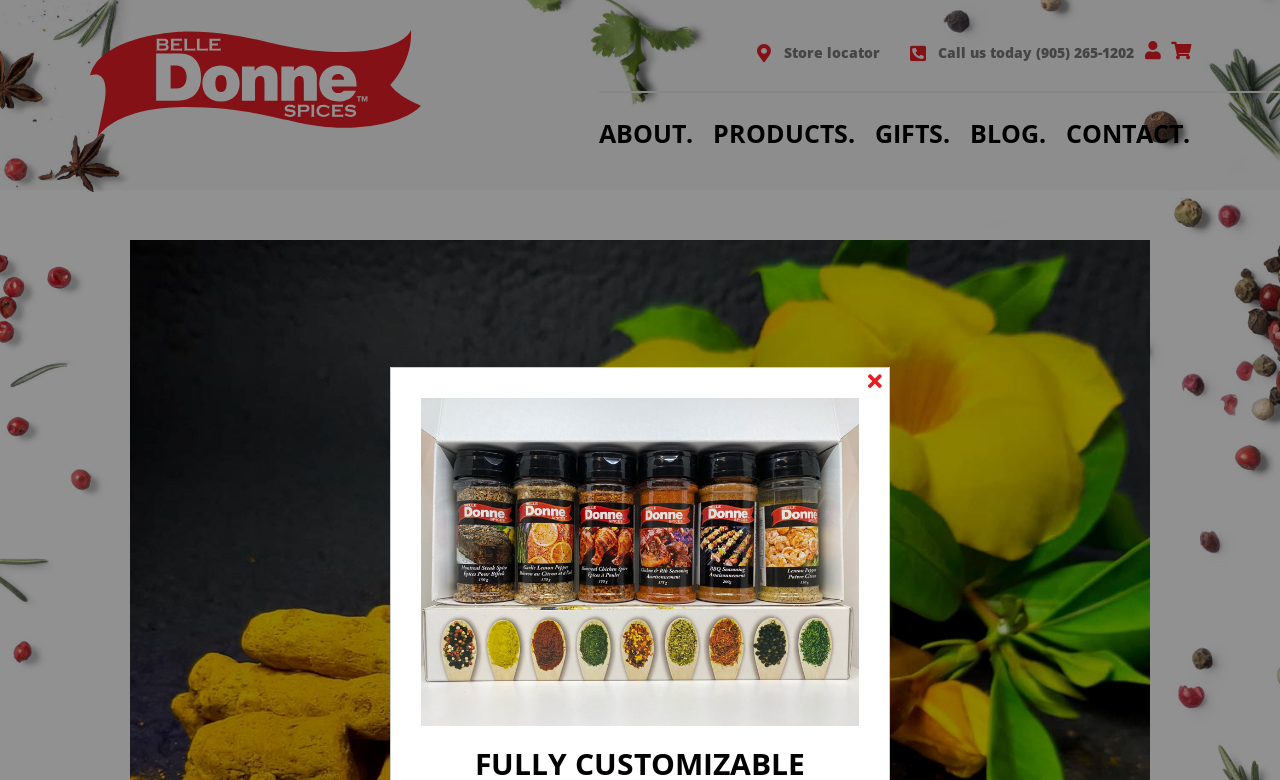How many social media links are there?
Using the information from the image, provide a comprehensive answer to the question.

I counted the number of social media links by looking at the link elements with no text but with bounding box coordinates that are close together and located at the top right corner of the webpage, suggesting that they are social media links.